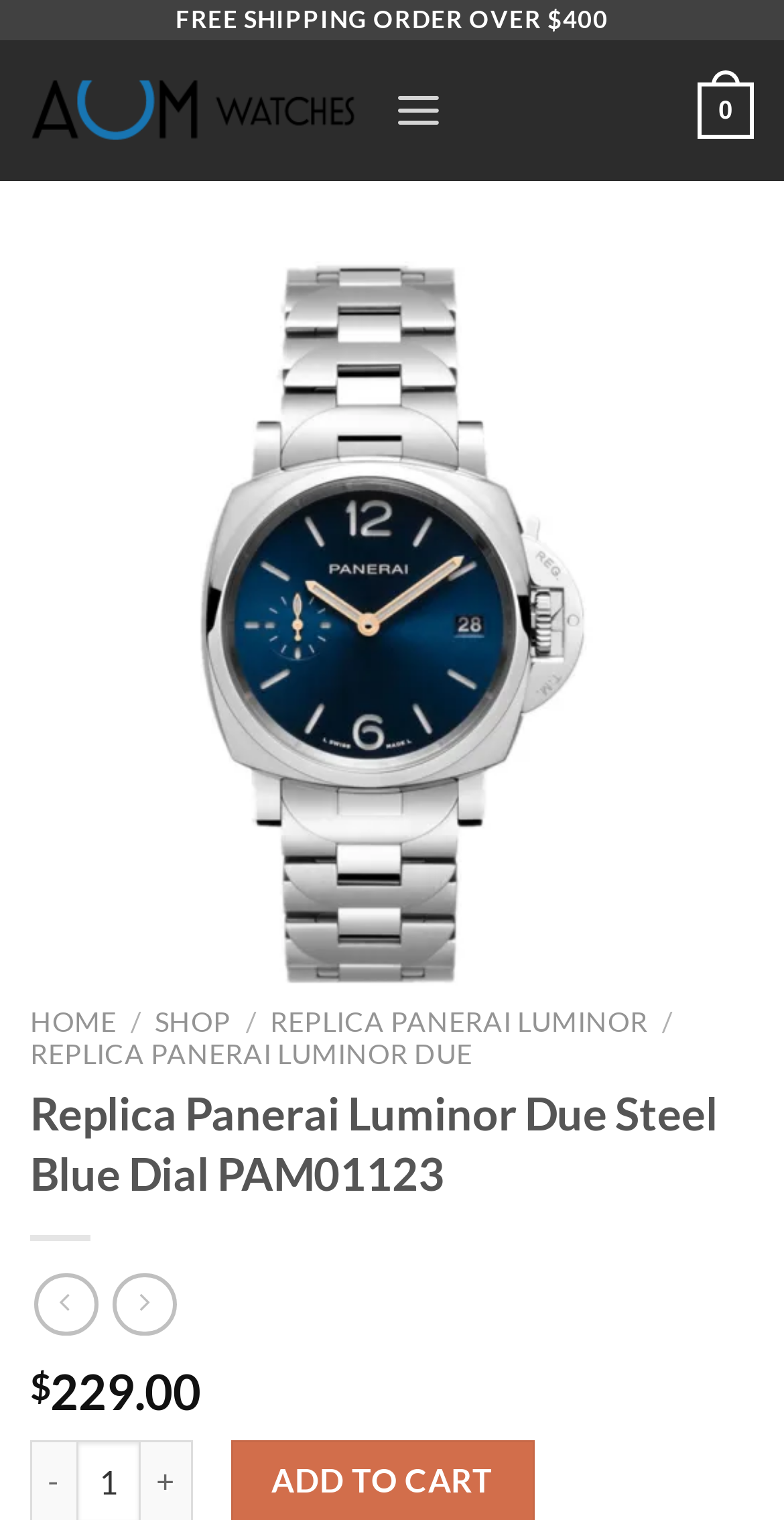Present a detailed account of what is displayed on the webpage.

This webpage is about a replica watch, specifically the Panerai Luminor Due Steel Blue Dial PAM01123. At the top of the page, there is a notification that reads "FREE SHIPPING ORDER OVER $400". Below this, there is a logo and a link to the website's homepage, "Aomwatches | Best Cheap Watches, Affordable Replica Watches". 

To the right of the logo, there is a menu link labeled "Menu" that expands to reveal more options. Next to the menu link, there is a cart icon with a "0" indicator. 

Below the top section, there is a large image of the replica watch, accompanied by a link to the product page. The image takes up most of the width of the page. 

Above the image, there is a navigation menu with links to "HOME", "SHOP", and specific categories of replica watches, including "REPLICA PANERAI LUMINOR" and "REPLICA PANERAI LUMINOR DUE". 

The main content of the page is a product description section, which includes a heading that reads "Replica Panerai Luminor Due Steel Blue Dial PAM01123". Below the heading, there are social media links and a price section that displays the price of the watch, "$229.00".